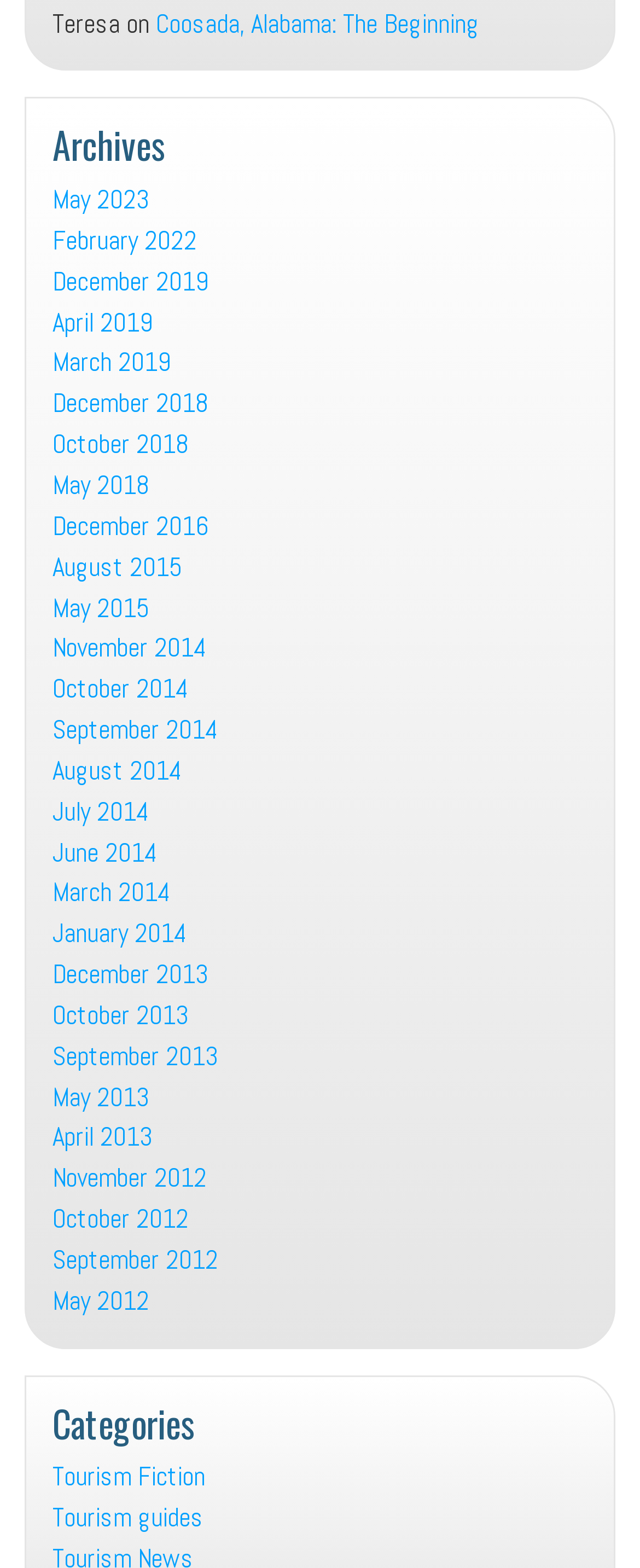Provide the bounding box coordinates, formatted as (top-left x, top-left y, bottom-right x, bottom-right y), with all values being floating point numbers between 0 and 1. Identify the bounding box of the UI element that matches the description: July 2014

[0.082, 0.506, 0.918, 0.53]